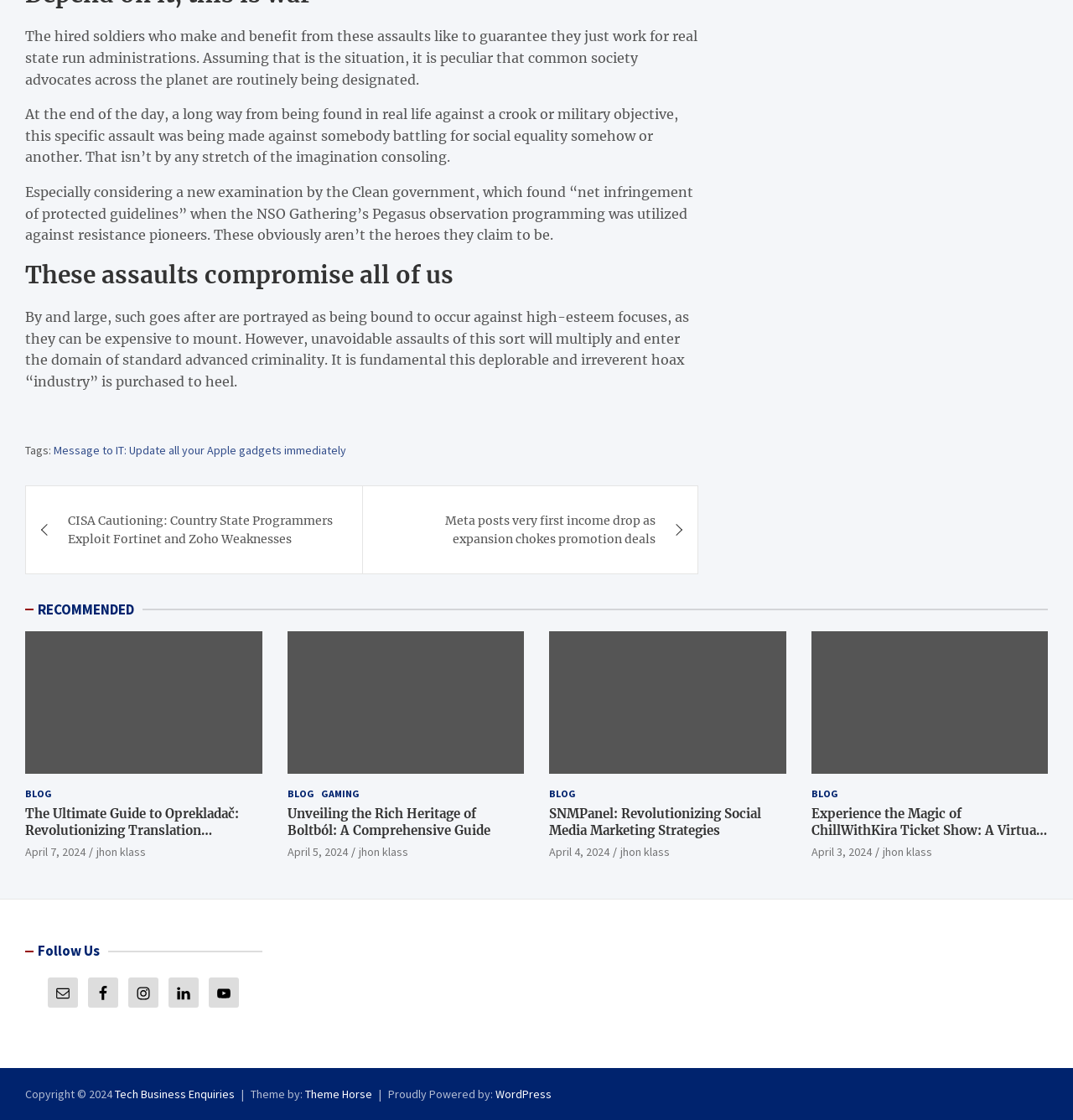Identify the bounding box coordinates of the section to be clicked to complete the task described by the following instruction: "Click the 'jhon klass' link". The coordinates should be four float numbers between 0 and 1, formatted as [left, top, right, bottom].

[0.09, 0.754, 0.136, 0.767]